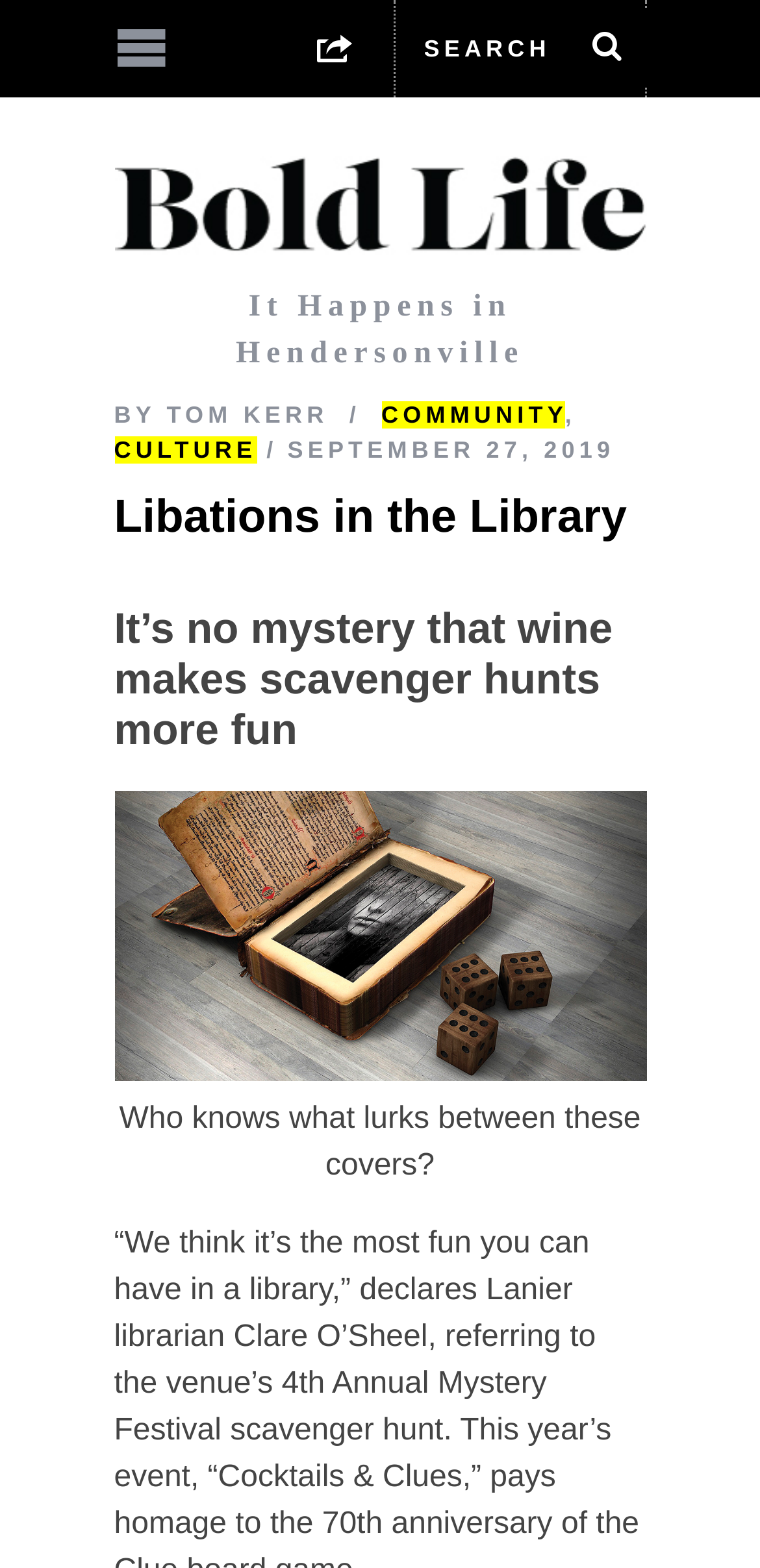Extract the top-level heading from the webpage and provide its text.

Libations in the Library